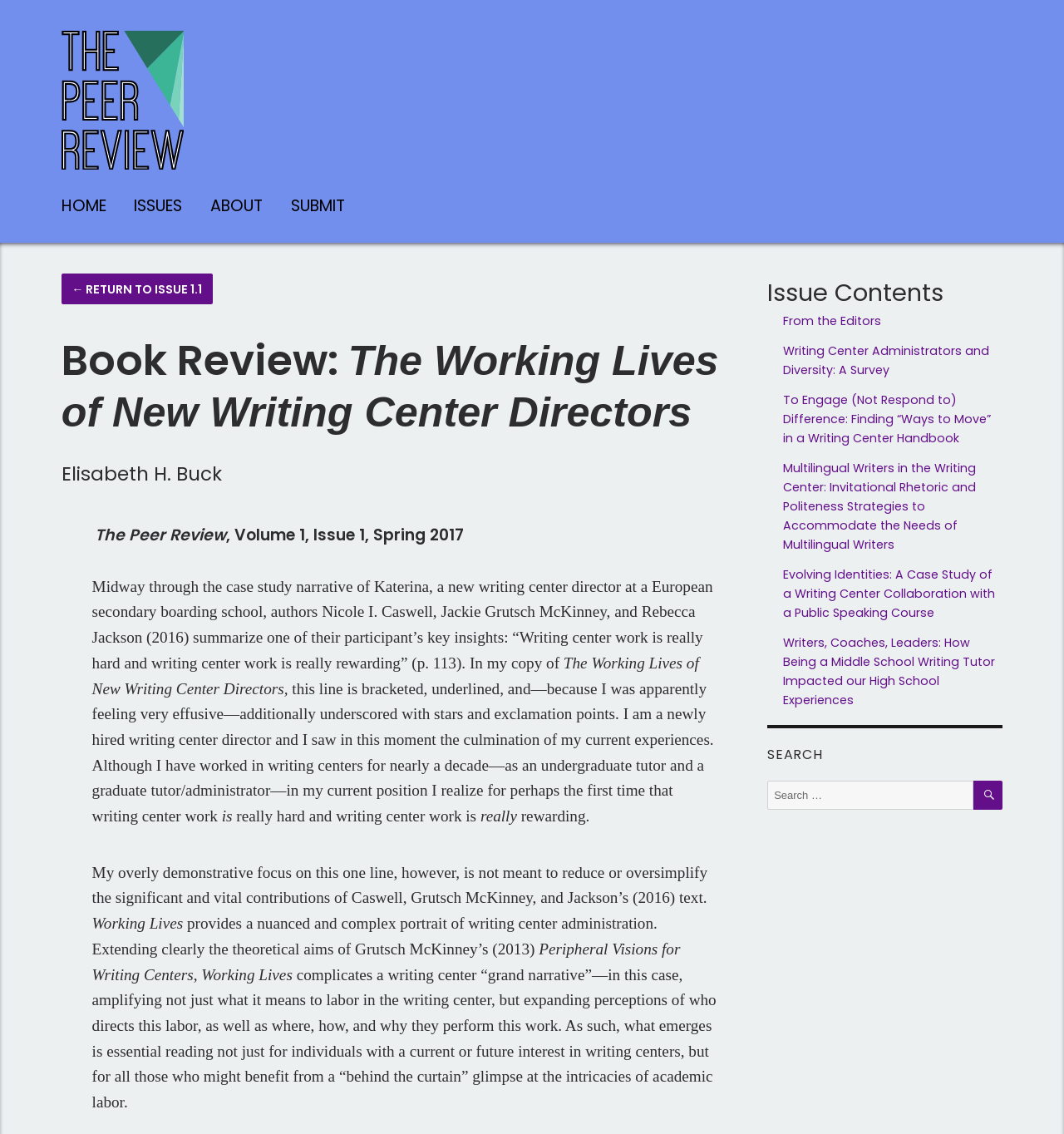Locate the bounding box coordinates of the clickable area needed to fulfill the instruction: "Search for a keyword".

[0.721, 0.688, 0.915, 0.714]